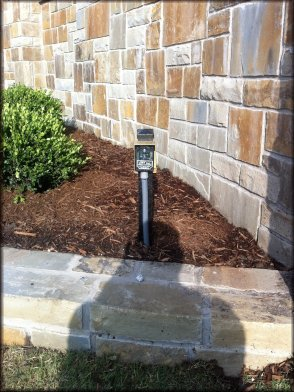Respond to the following query with just one word or a short phrase: 
What type of elements surround the intercom?

Natural elements